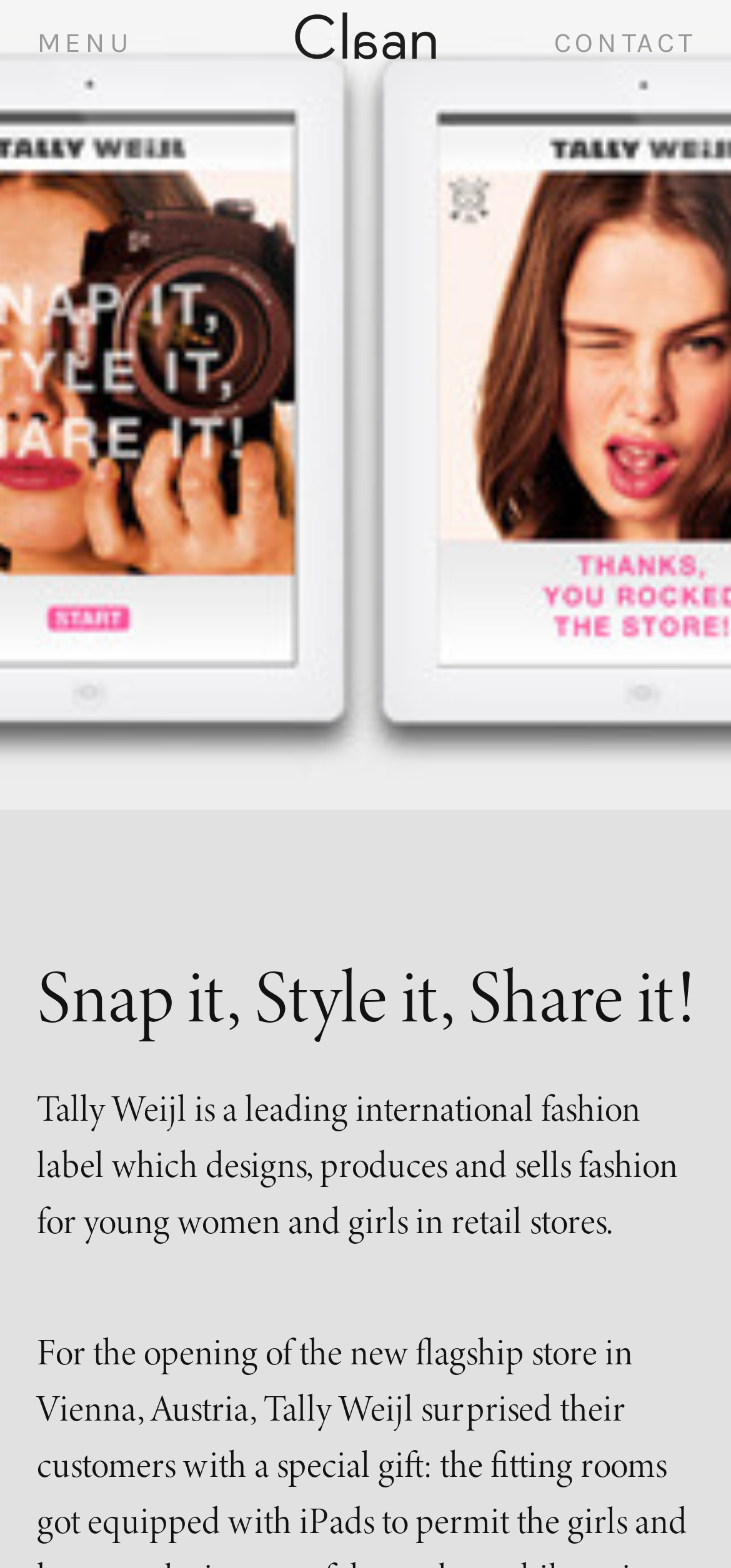Pinpoint the bounding box coordinates of the element that must be clicked to accomplish the following instruction: "Learn more about BRANDING & REBRANDING". The coordinates should be in the format of four float numbers between 0 and 1, i.e., [left, top, right, bottom].

[0.0, 0.32, 1.0, 0.366]